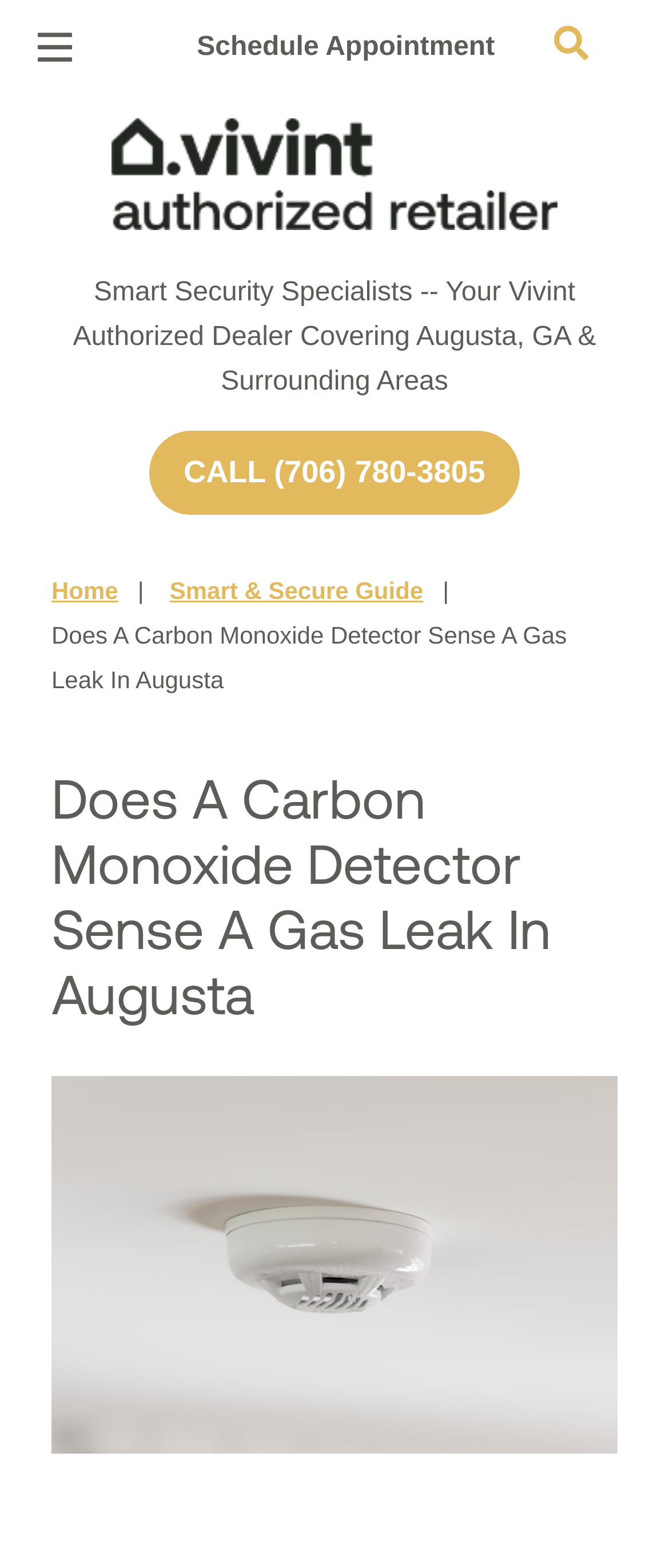Generate a comprehensive description of the webpage content.

The webpage is about carbon monoxide detection and gas leaks in Augusta, Georgia. At the top left, there is a button to open the menu, accompanied by a small image. To the right of this button, there is a link to schedule an appointment. On the top right, there is another button to open the search function.

Below the top navigation, there is a link to "Vivint Authorized Retailer Augusta" with an associated image. Next to this link, there is a static text describing Vivint as a smart security specialist and authorized dealer covering Augusta and surrounding areas. A phone number, "CALL (706) 780-3805", is also displayed nearby.

The webpage has a main navigation menu with links to "Home Security", "Cameras", "Smart Home Automation", and "Smart & Secure Guide". Each of these links has an associated button to expand the menu, accompanied by a small image. The "Smart & Secure Guide" link has a breadcrumb navigation below it, showing the current location as "Home > Smart & Secure Guide".

The main content of the webpage starts with a heading "Does A Carbon Monoxide Detector Sense A Gas Leak In Augusta". Below this heading, there is a large image of a Vivint CO2 monitor in Augusta.